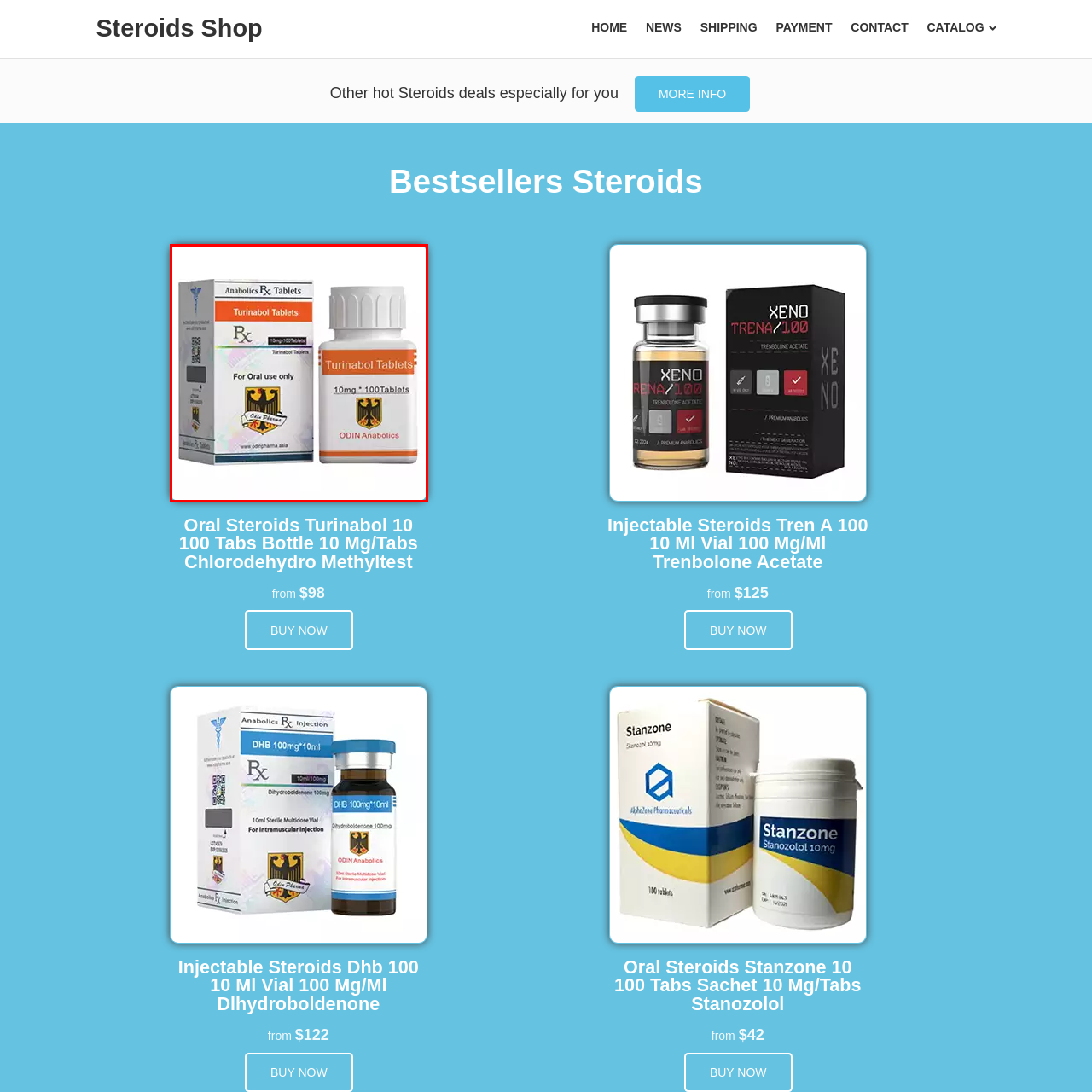What is the dosage of each tablet?
Focus on the section of the image encased in the red bounding box and provide a detailed answer based on the visual details you find.

The label on the bottle specifies the dosage of each tablet, which is 10 mg. This information is important for users who need to know the strength of the anabolic steroid.